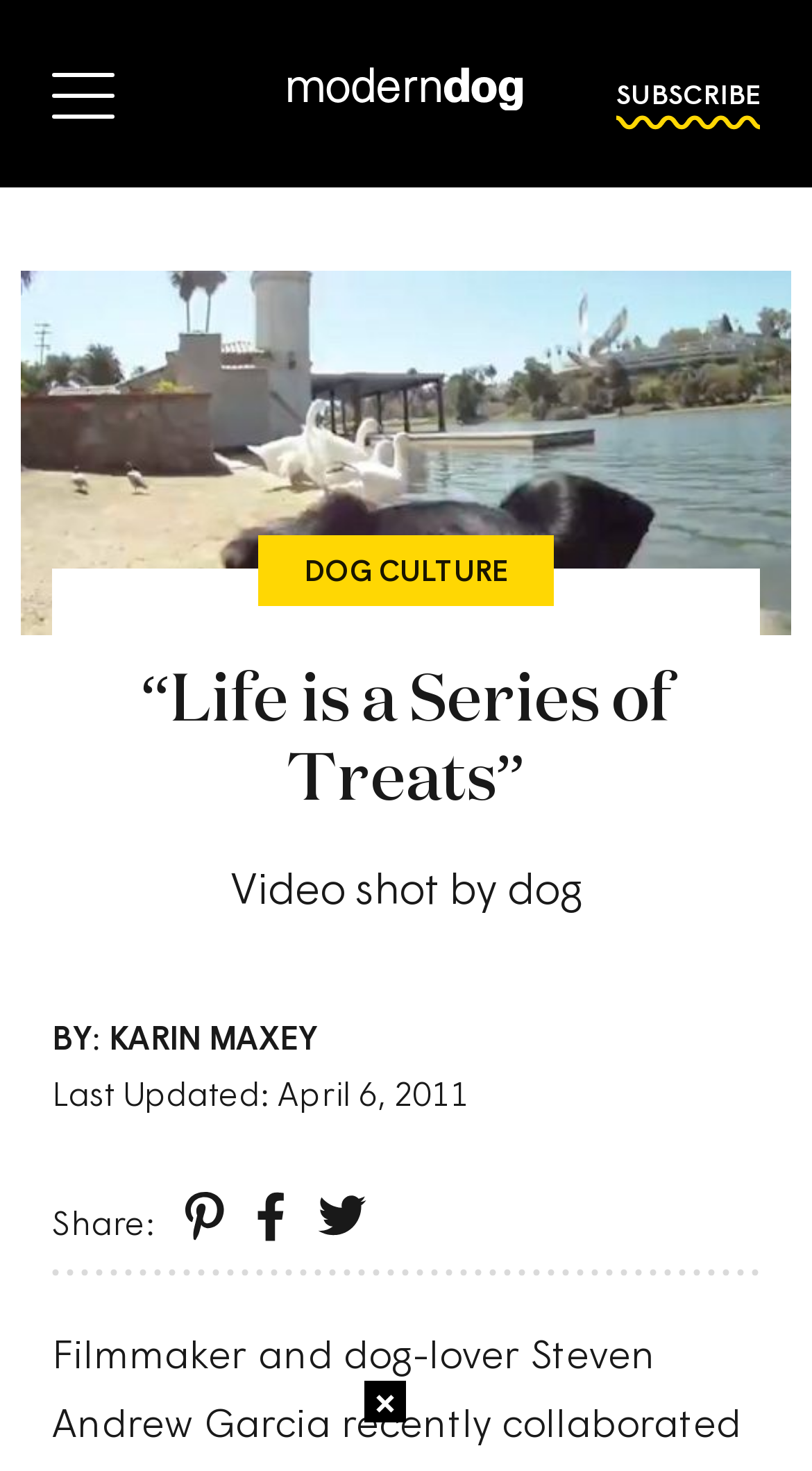Ascertain the bounding box coordinates for the UI element detailed here: "Dog Culture". The coordinates should be provided as [left, top, right, bottom] with each value being a float between 0 and 1.

[0.318, 0.363, 0.682, 0.411]